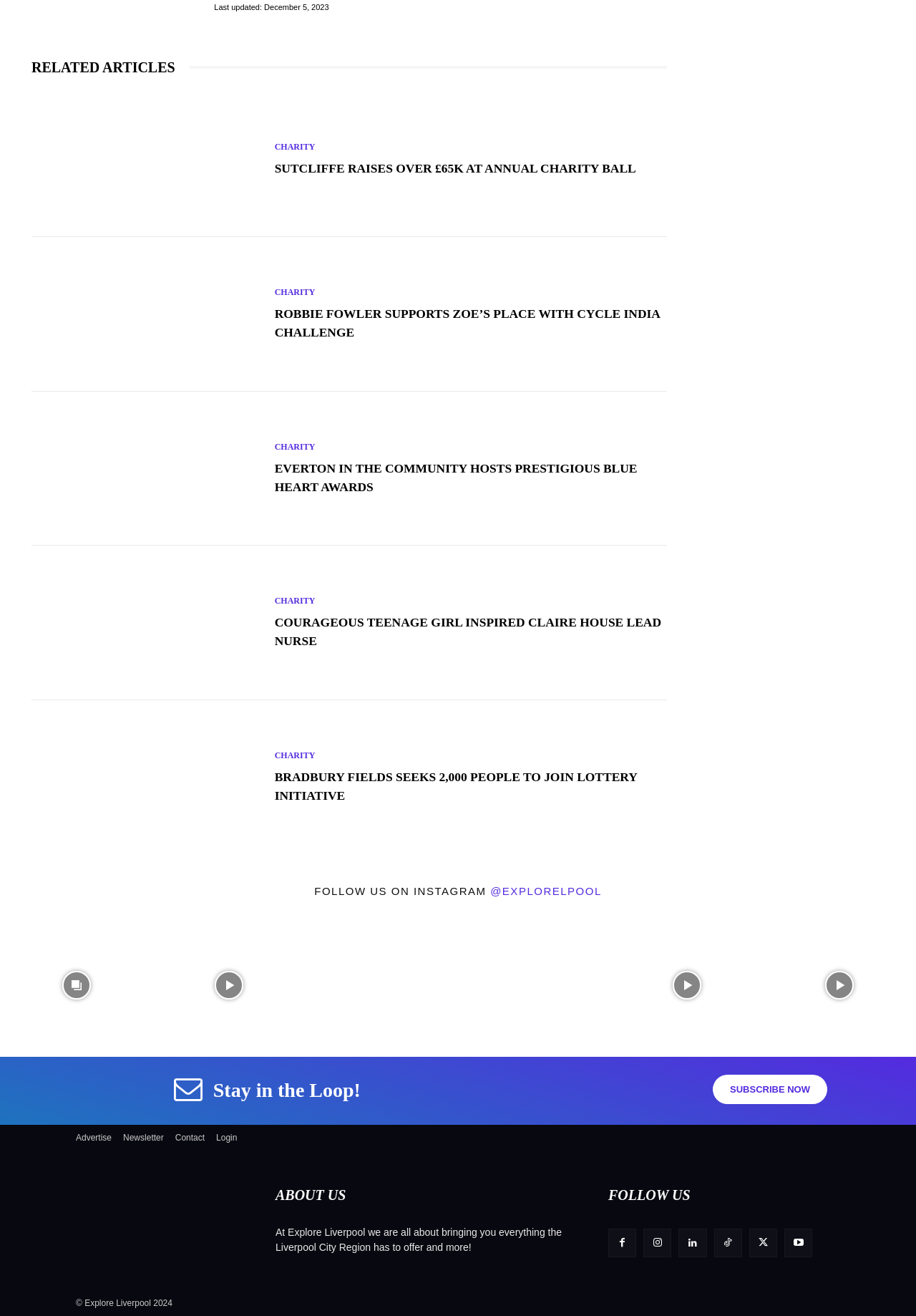Pinpoint the bounding box coordinates of the area that should be clicked to complete the following instruction: "View the Explore Liverpool logo". The coordinates must be given as four float numbers between 0 and 1, i.e., [left, top, right, bottom].

[0.083, 0.897, 0.263, 0.921]